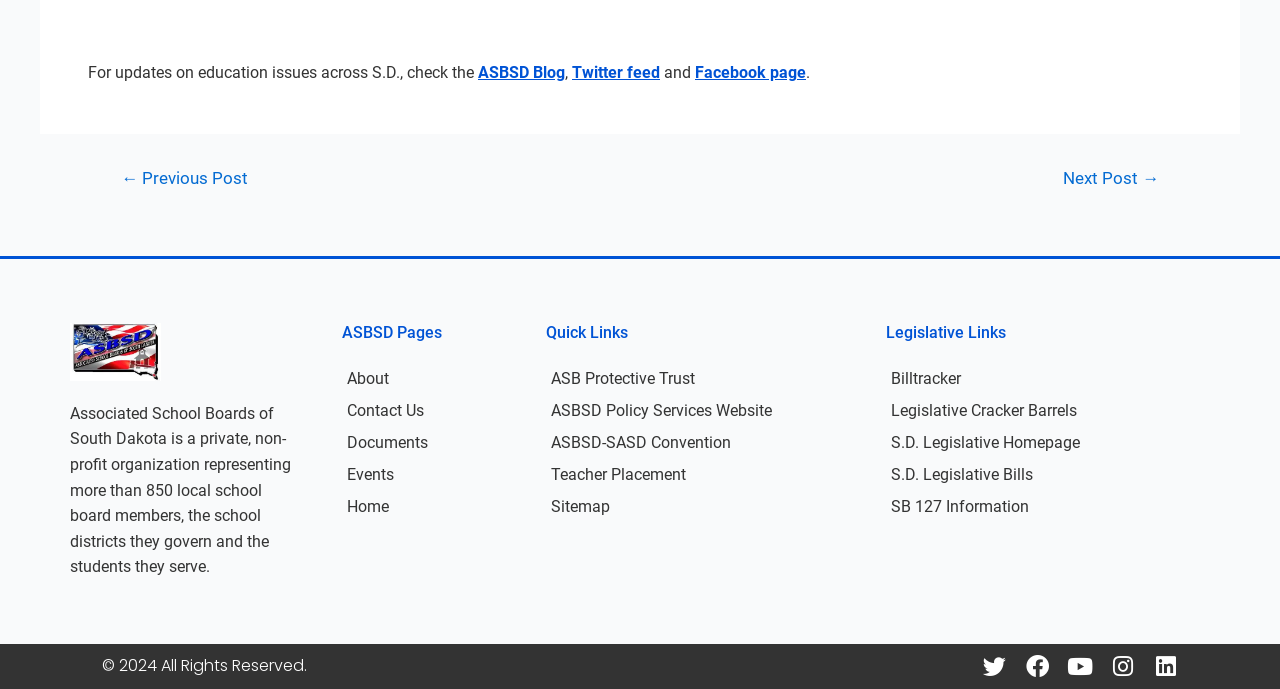Pinpoint the bounding box coordinates of the clickable area needed to execute the instruction: "Go to the About page". The coordinates should be specified as four float numbers between 0 and 1, i.e., [left, top, right, bottom].

[0.256, 0.526, 0.415, 0.573]